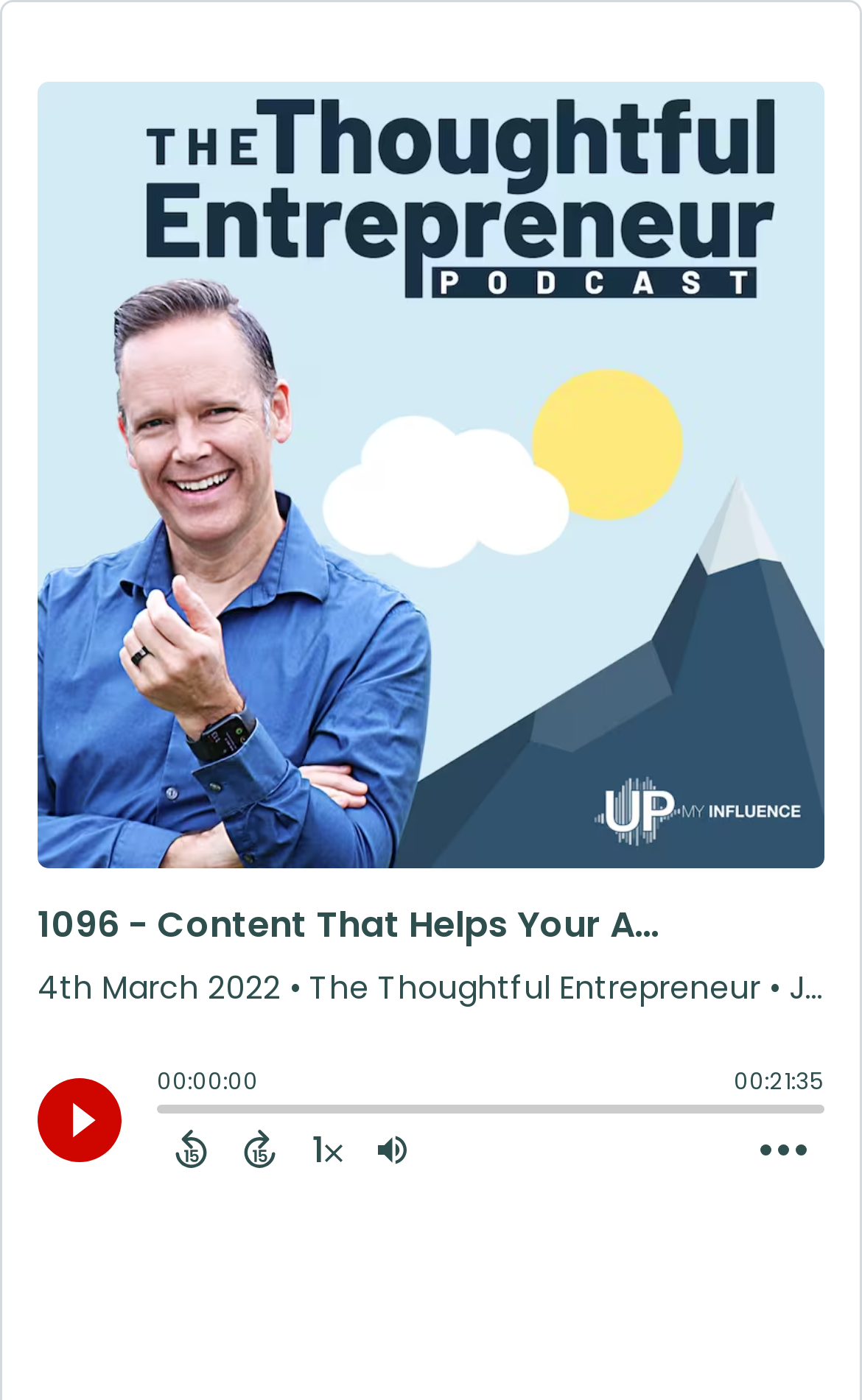What happens when you click the 'Back 15 Seconds' button?
Refer to the image and give a detailed answer to the query.

The 'Back 15 Seconds' button is a control element on the webpage, and its function is to move the playback position 15 seconds backward when clicked. This allows the user to rewind the podcast or audio by a short interval.